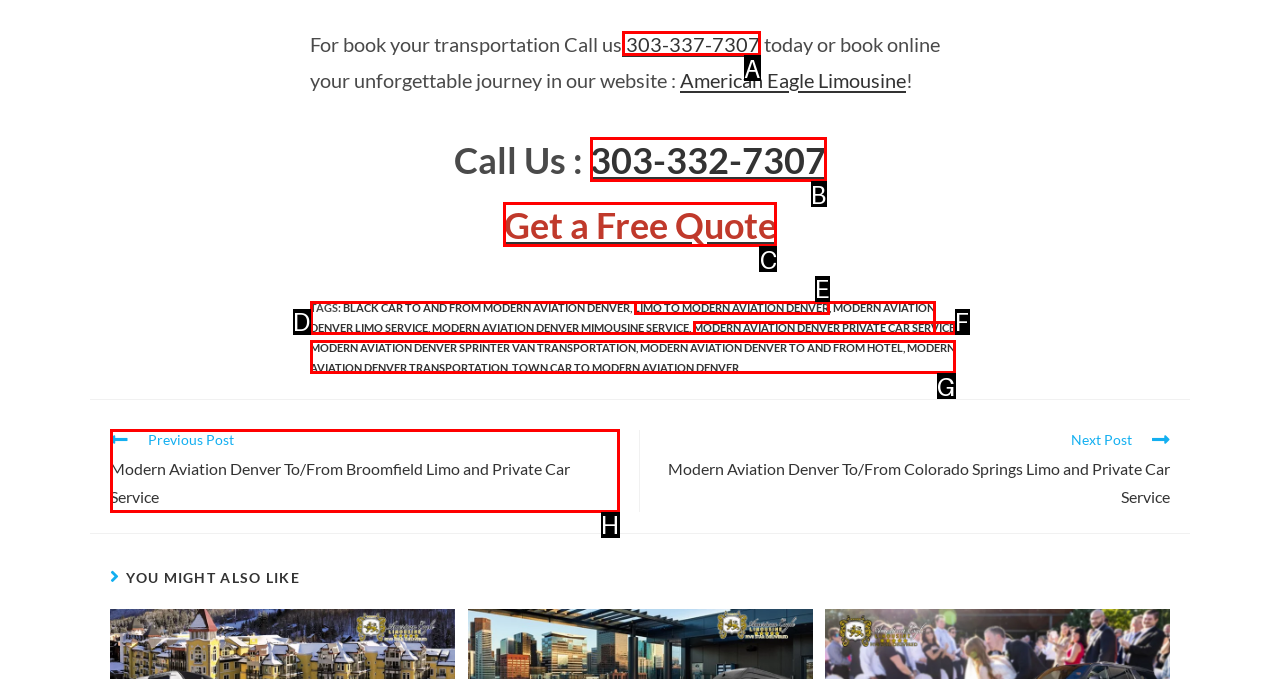Identify the UI element described as: Modern Aviation Denver Transportation
Answer with the option's letter directly.

G